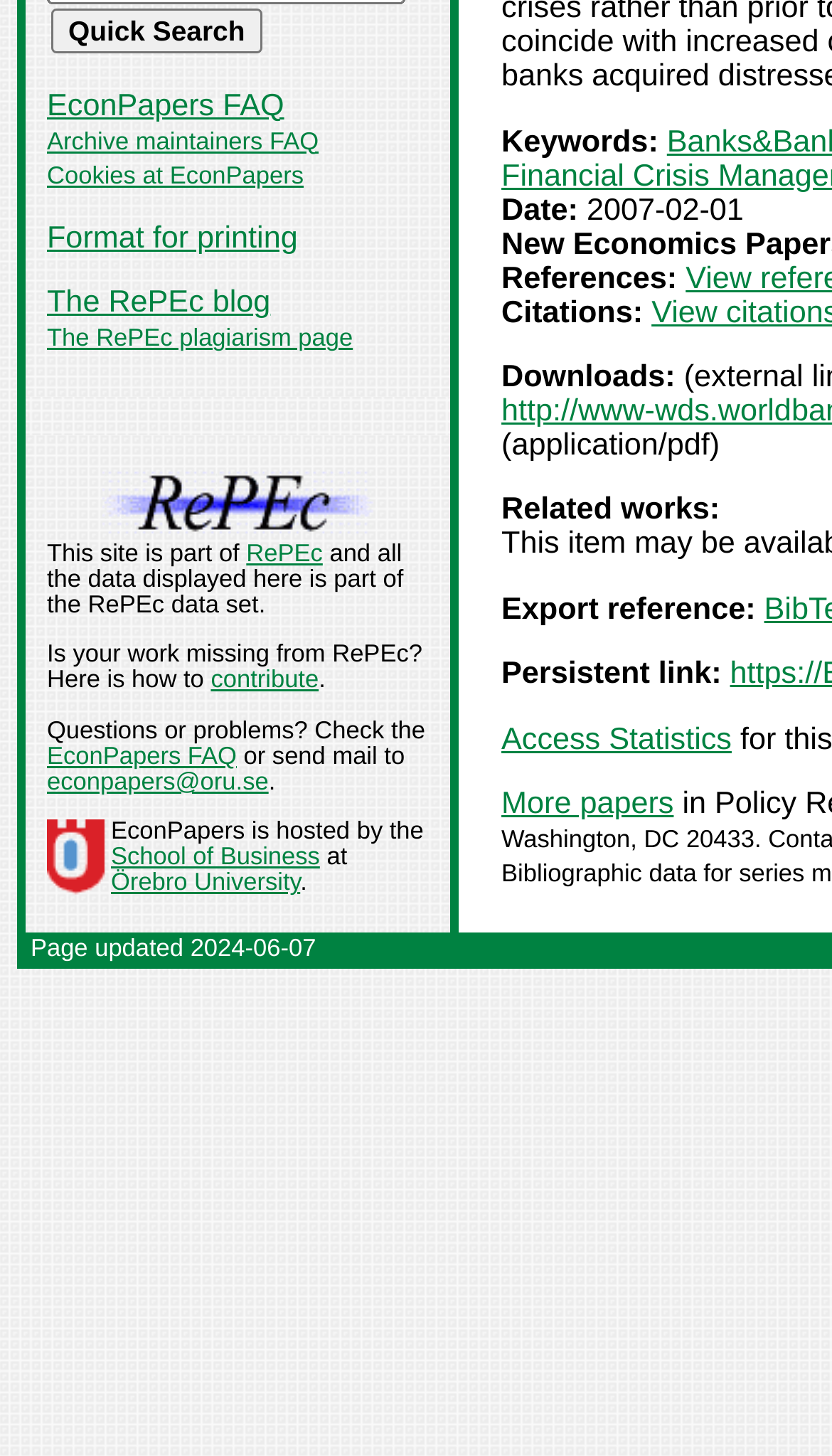Provide the bounding box coordinates of the UI element that matches the description: "The RePEc blog".

[0.056, 0.197, 0.325, 0.22]